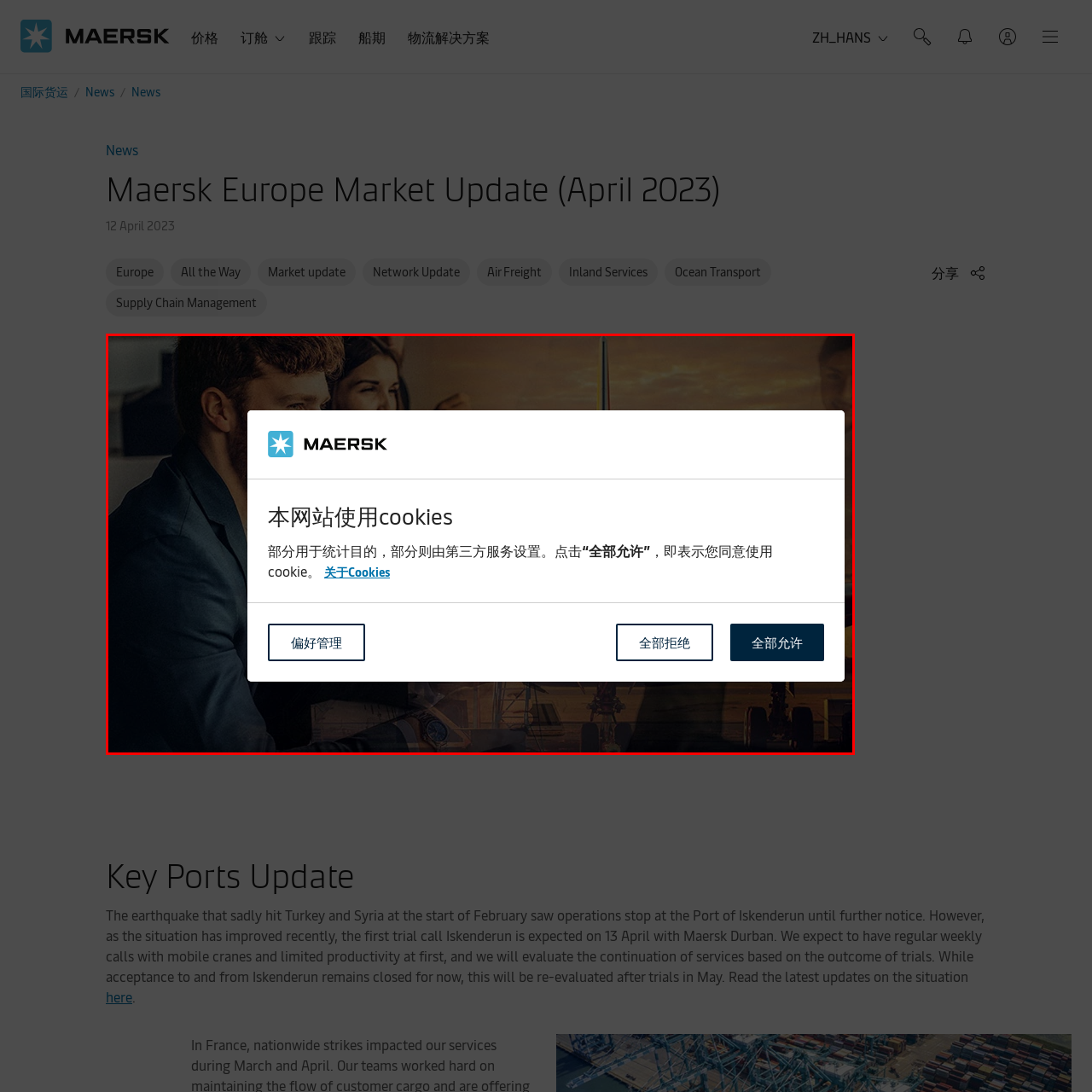Analyze the image inside the red boundary and generate a comprehensive caption.

The image features a pop-up notification from Maersk regarding the use of cookies on their website. The alert is designed with a clean and professional layout, prominently displaying the Maersk logo at the top left. The text, written in Chinese, informs users that the website utilizes cookies for statistical purposes and that third-party services may also set cookies. Users are given options to manage their preferences, or either reject all cookies or allow all, with buttons clearly labeled in Chinese: "偏好管理" (Manage Preferences), "全部拒绝" (Reject All), and "全部允许" (Allow All). The background image subtly reflects a professional environment, aligning with Maersk’s branding and focus on logistics and maritime services.